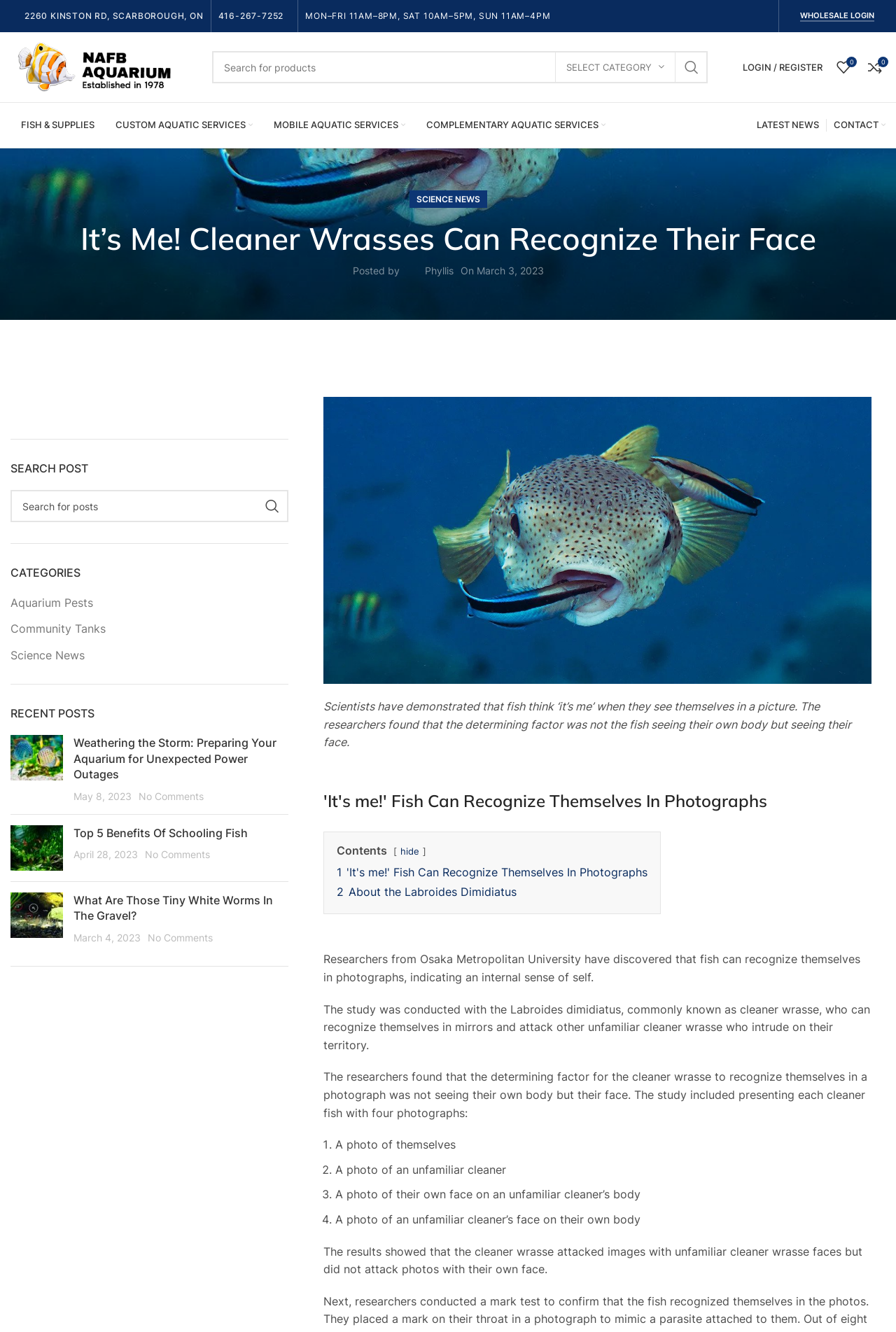Locate the bounding box of the UI element defined by this description: "Mobile Aquatic Services". The coordinates should be given as four float numbers between 0 and 1, formatted as [left, top, right, bottom].

[0.305, 0.084, 0.452, 0.105]